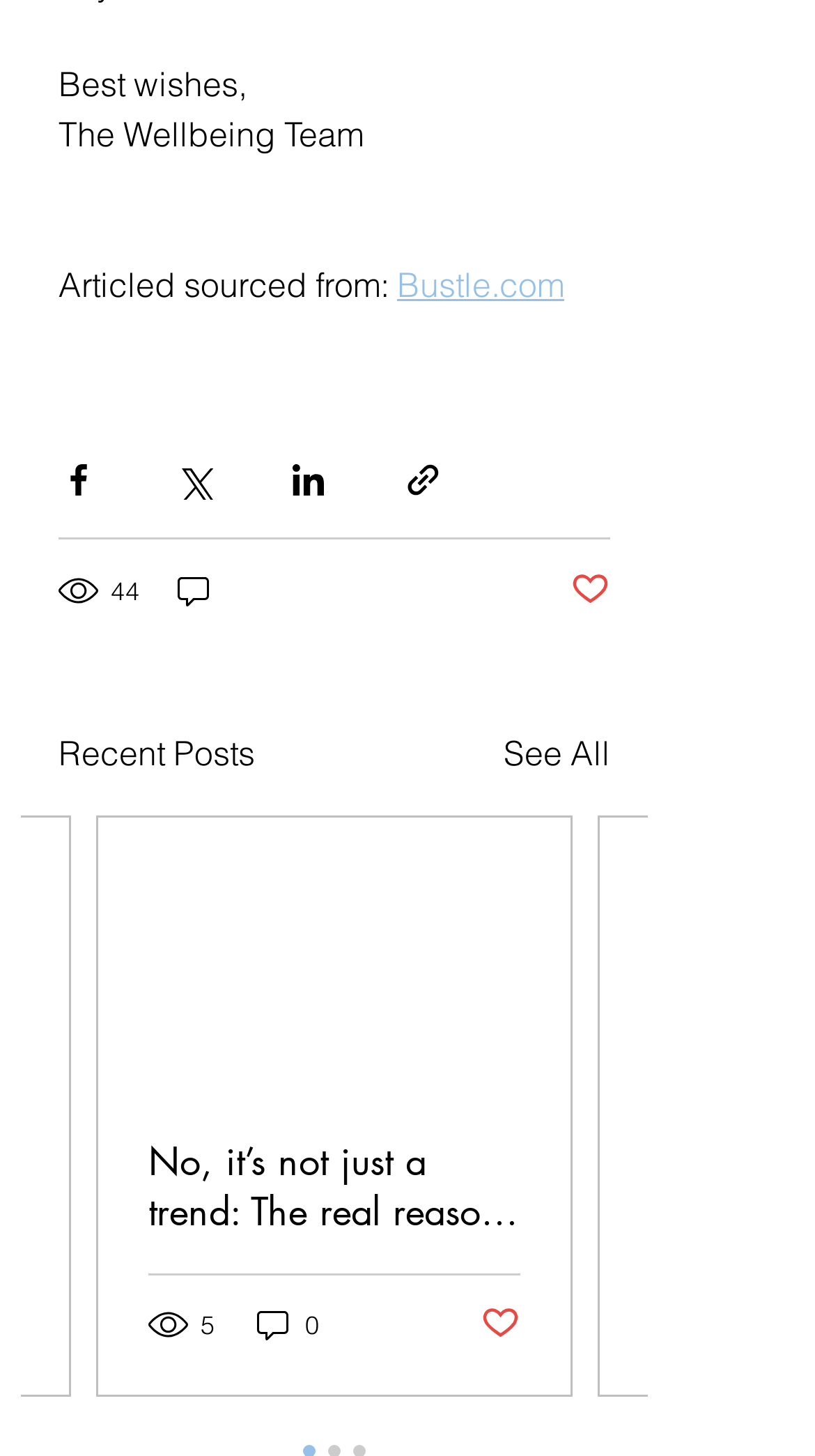Given the element description Post not marked as liked, predict the bounding box coordinates for the UI element in the webpage screenshot. The format should be (top-left x, top-left y, bottom-right x, bottom-right y), and the values should be between 0 and 1.

[0.7, 0.391, 0.749, 0.421]